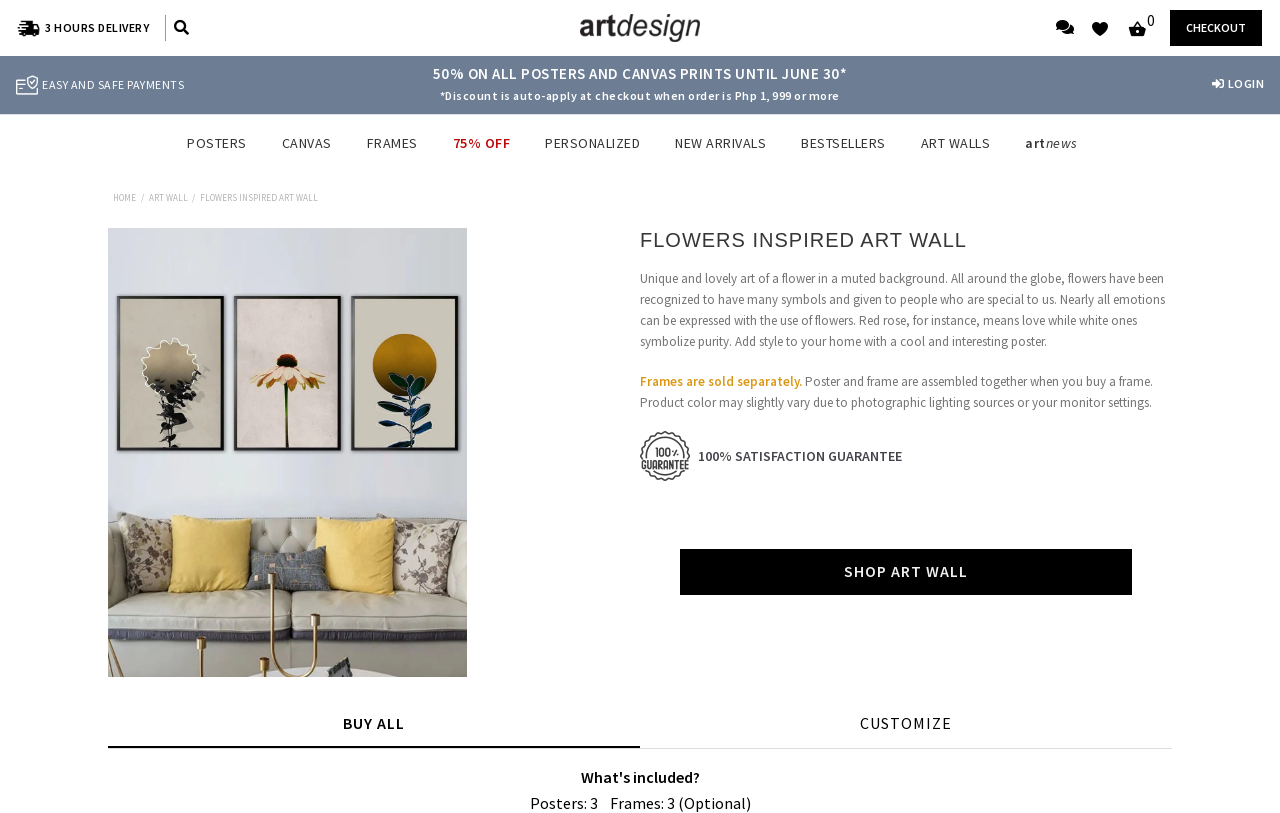Please identify the bounding box coordinates of the clickable area that will allow you to execute the instruction: "Check recent comments".

None